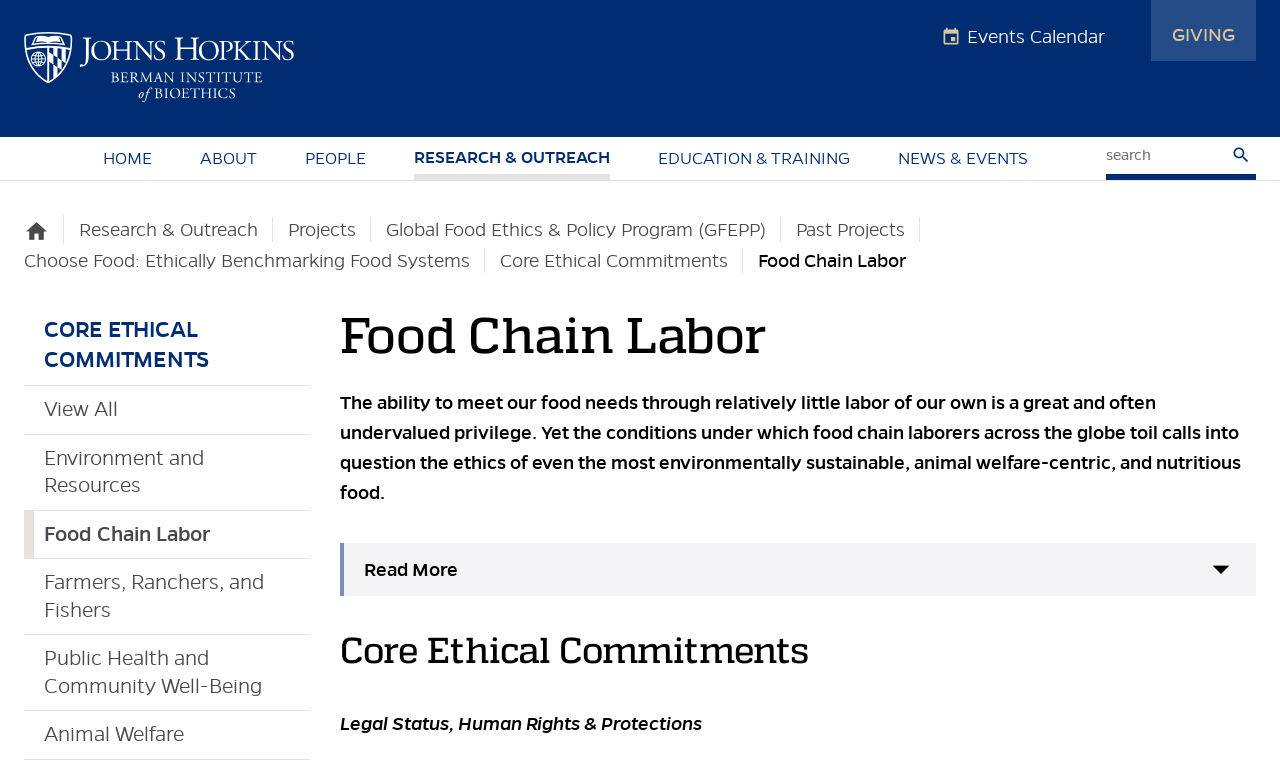What is the purpose of the textbox with the label 'Search'?
Please provide a single word or phrase in response based on the screenshot.

To search the website